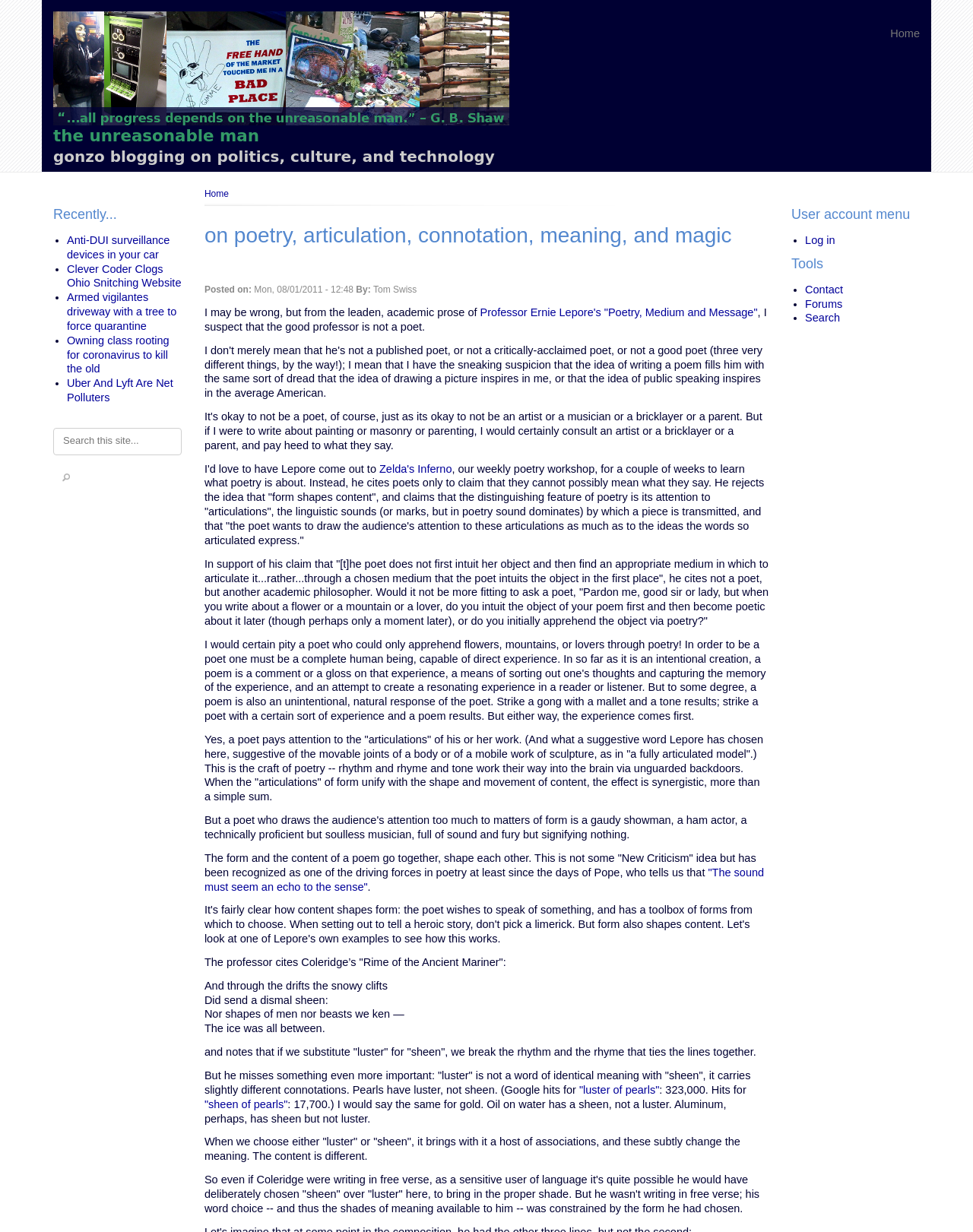What is the name of the blog?
Based on the screenshot, provide a one-word or short-phrase response.

the unreasonable man